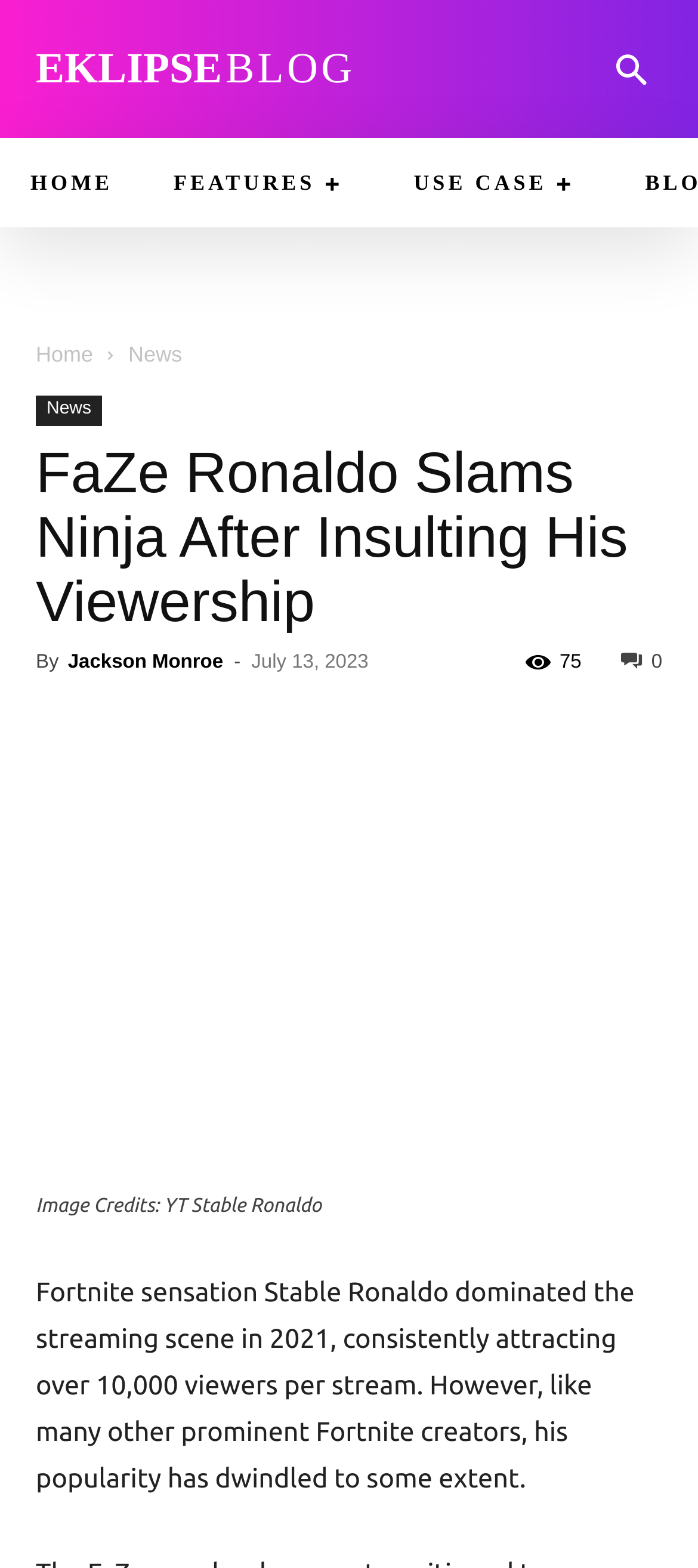What is the date of the article?
Based on the content of the image, thoroughly explain and answer the question.

The date of the article can be found in the article's metadata, specifically in the time section, where it says 'July 13, 2023'.